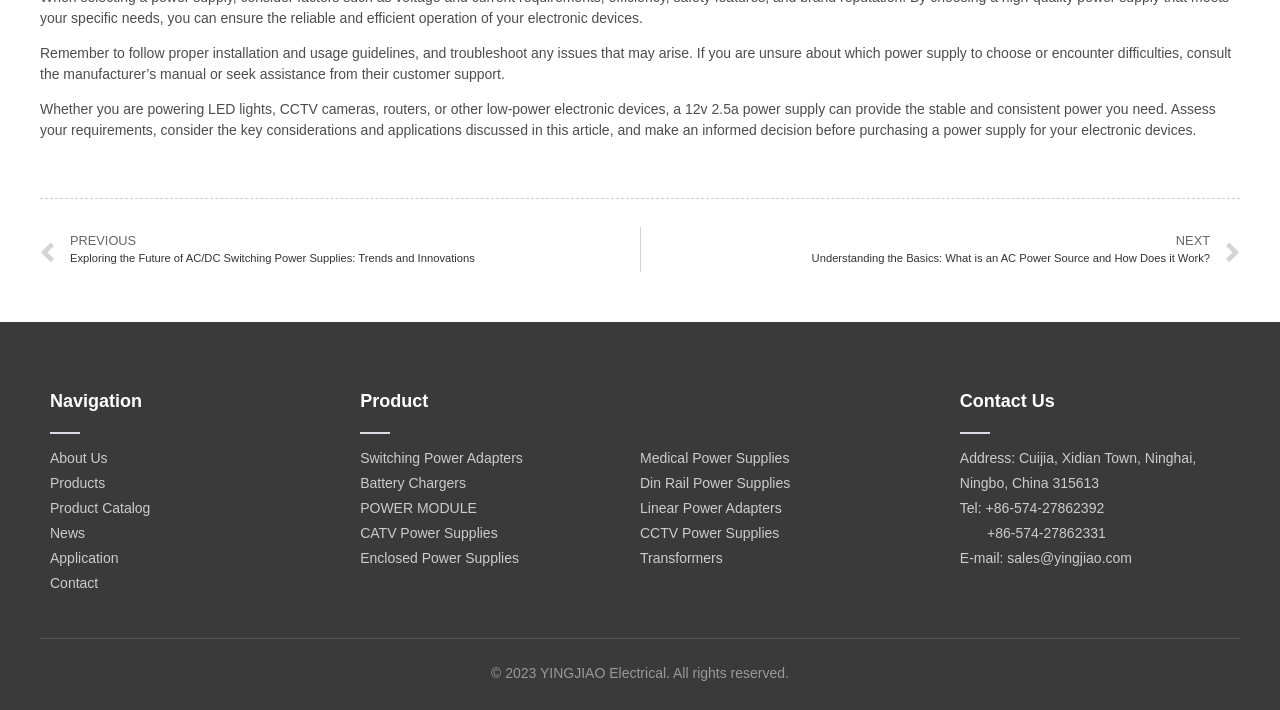Determine the bounding box coordinates of the element that should be clicked to execute the following command: "Explore 'Switching Power Adapters'".

[0.281, 0.628, 0.5, 0.663]